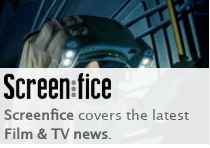Explain the image thoroughly, mentioning every notable detail.

The image showcases the logo of "Screenfice," a platform dedicated to delivering the latest news in Film and TV. The design prominently features the brand name "Screenfice" in a bold and modern font, underscoring its focus on contemporary media. Below the logo, a descriptive tagline emphasizes that Screenfice covers essential news updates and insights pertaining to the film and television industry. The background image hints at a cinematic atmosphere, complemented by the sleek design that appeals to enthusiasts of visual storytelling.